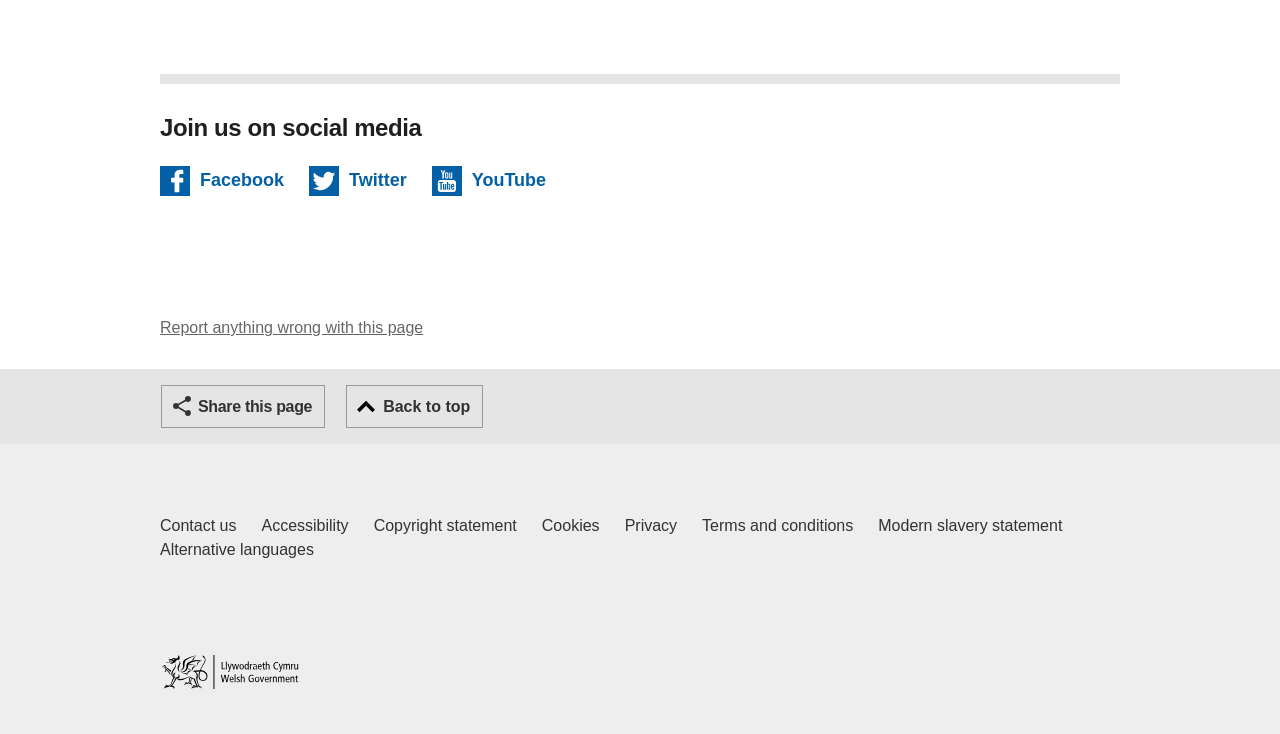What is the purpose of the 'Report anything wrong with this page' link?
Using the image, give a concise answer in the form of a single word or short phrase.

Report issues